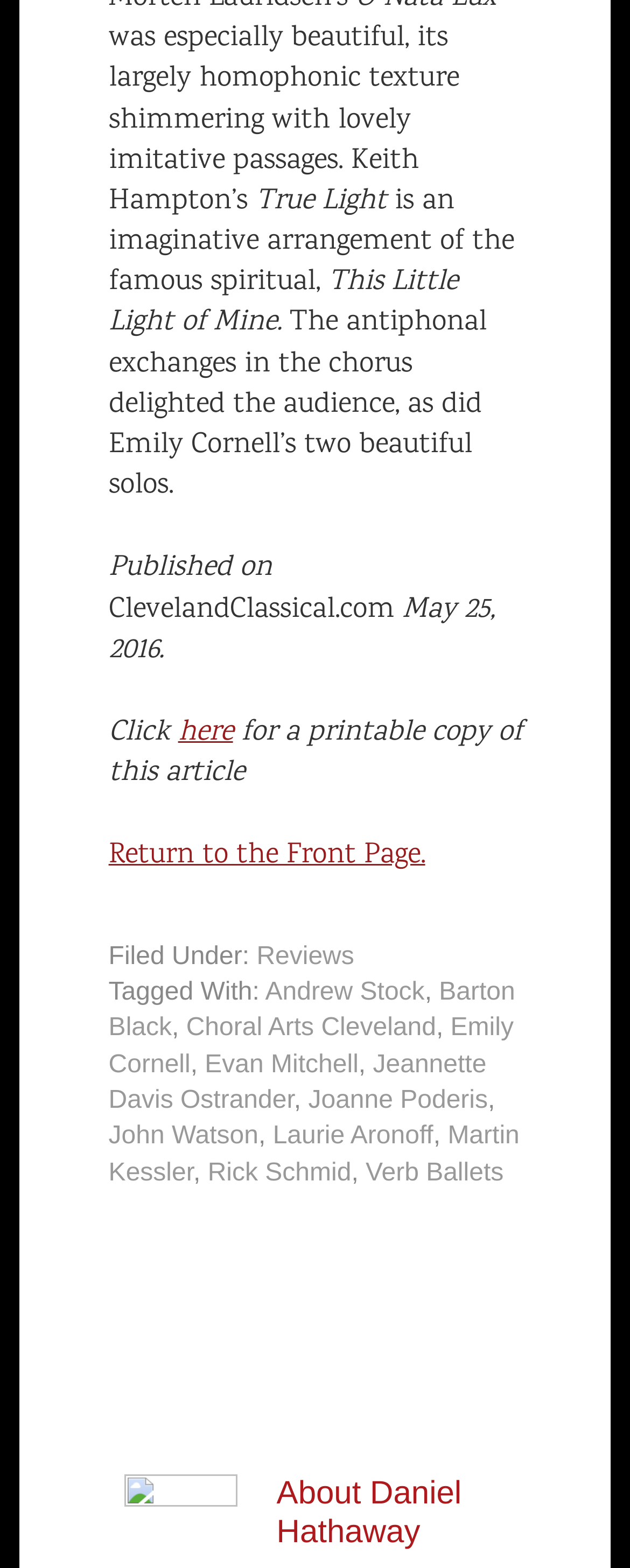Please determine the bounding box coordinates of the section I need to click to accomplish this instruction: "Click here for a printable copy of this article".

[0.283, 0.454, 0.37, 0.481]